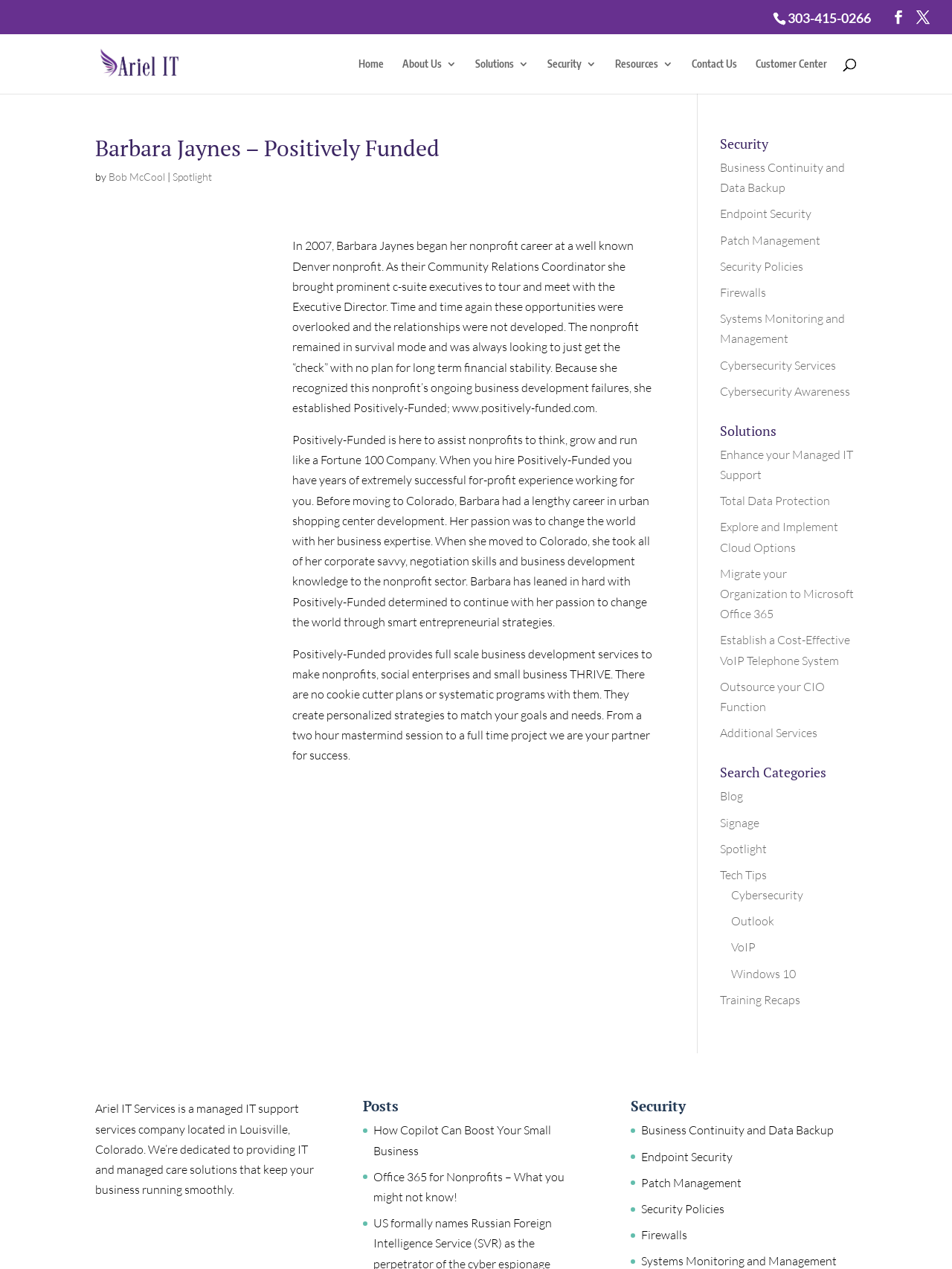Create an elaborate caption for the webpage.

The webpage is about Barbara Jaynes, the founder of Positively Funded, a nonprofit organization that helps other nonprofits think and operate like a Fortune 100 company. The page has a navigation menu at the top with links to Home, About Us, Solutions, Security, Resources, Contact Us, and Customer Center. There is also a search bar at the top right corner.

Below the navigation menu, there is a heading that reads "Barbara Jaynes – Positively Funded" followed by a brief description of Barbara's background and the purpose of Positively Funded. The text explains how Barbara recognized the business development failures of a Denver nonprofit and established Positively Funded to assist nonprofits in thinking and operating like a Fortune 100 company.

The page then divides into two sections. On the left side, there are three paragraphs of text that describe the services provided by Positively Funded, including full-scale business development services, personalized strategies, and mastermind sessions.

On the right side, there are several sections with headings such as Security, Solutions, and Search Categories. Under each heading, there are links to various topics, including Business Continuity and Data Backup, Endpoint Security, Patch Management, and Cybersecurity Services. There are also links to blog posts, signage, spotlight, tech tips, and other topics.

At the bottom of the page, there is a section with a heading that reads "Posts" and links to two blog posts, "How Copilot Can Boost Your Small Business" and "Office 365 for Nonprofits – What you might not know!". There is also a section with a heading that reads "Security" and links to various security-related topics.

Overall, the webpage provides an overview of Barbara Jaynes and Positively Funded, as well as information on the services and resources they offer to nonprofits.